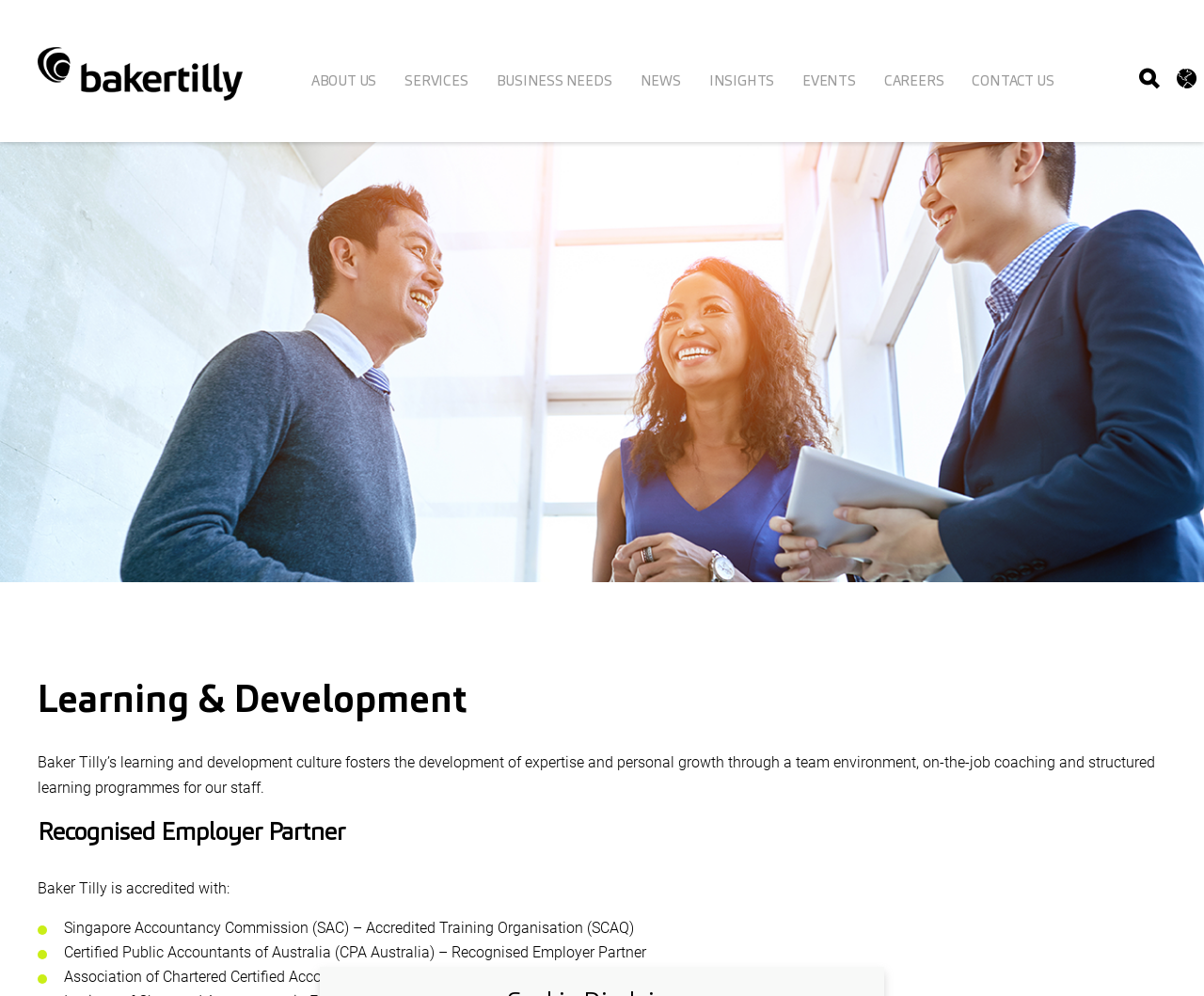Can you specify the bounding box coordinates of the area that needs to be clicked to fulfill the following instruction: "Click the menu icon"?

[0.977, 0.066, 0.994, 0.096]